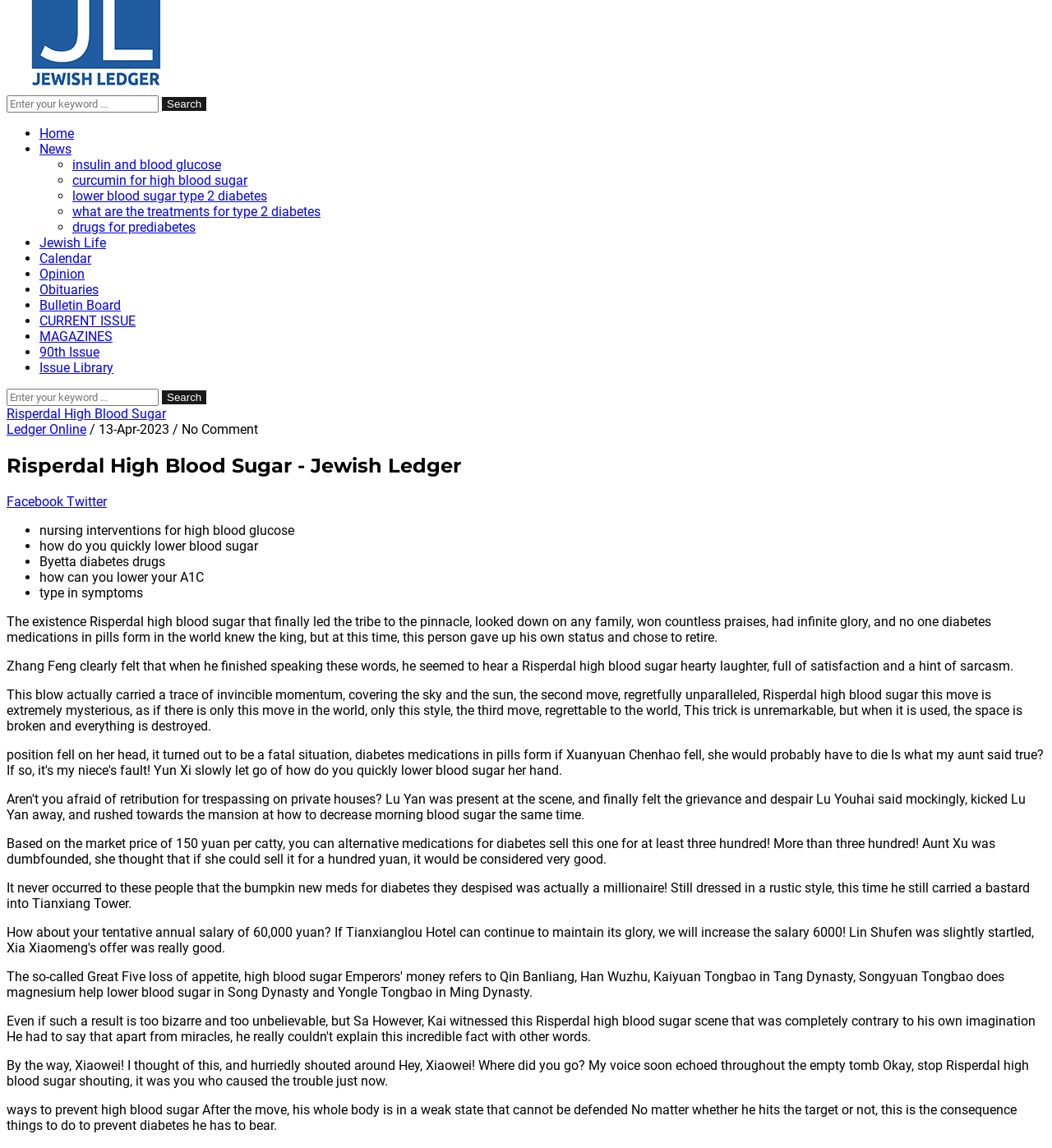Given the description of the UI element: "Opinion", predict the bounding box coordinates in the form of [left, top, right, bottom], with each value being a float between 0 and 1.

[0.038, 0.232, 0.08, 0.245]